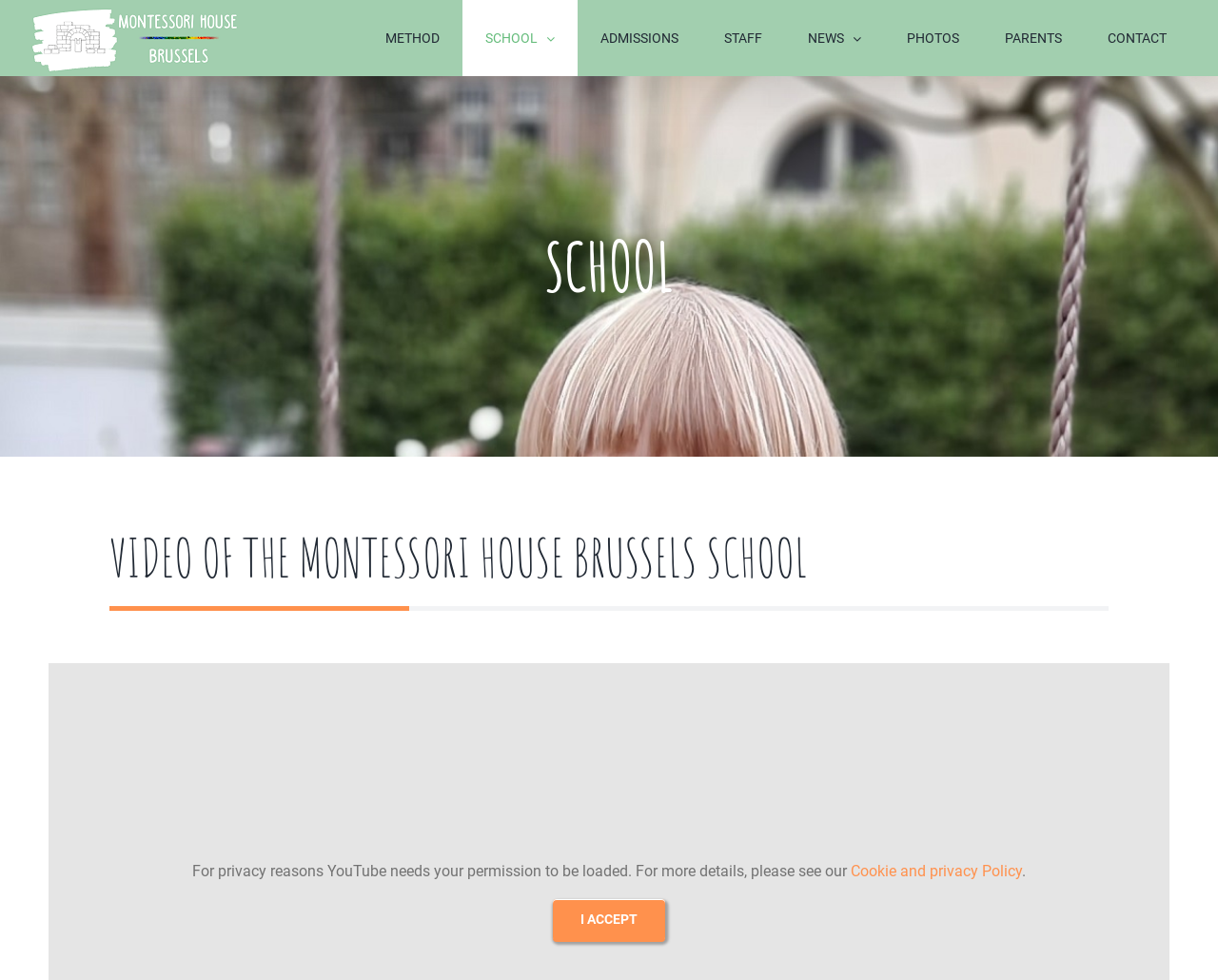Give an in-depth explanation of the webpage layout and content.

The webpage is about the Montessori House Brussels school, which has three classes for children between 2 ½ to 6 years with an average of 19 children. 

At the top left corner, there is a logo of Montessori House Brussels, which is a clickable link. To the right of the logo, there is a main navigation menu with 8 links: METHOD, SCHOOL, ADMISSIONS, STAFF, NEWS, PHOTOS, PARENTS, and CONTACT. 

Below the navigation menu, there is a page title bar that spans the entire width of the page. Within this bar, there is a heading that reads "SCHOOL" at the top left. 

Further down, there is a heading that reads "VIDEO OF THE MONTESSORI HOUSE BRUSSELS SCHOOL", which is followed by a progress bar. Below the progress bar, there is a static text that explains YouTube's privacy policy, along with a link to the Cookie and privacy Policy. 

At the bottom of the page, there are two headings: "Contact info" at the left and "Cookies and privacy" at the right. There is also a link that reads "I ACCEPT" at the bottom center of the page.